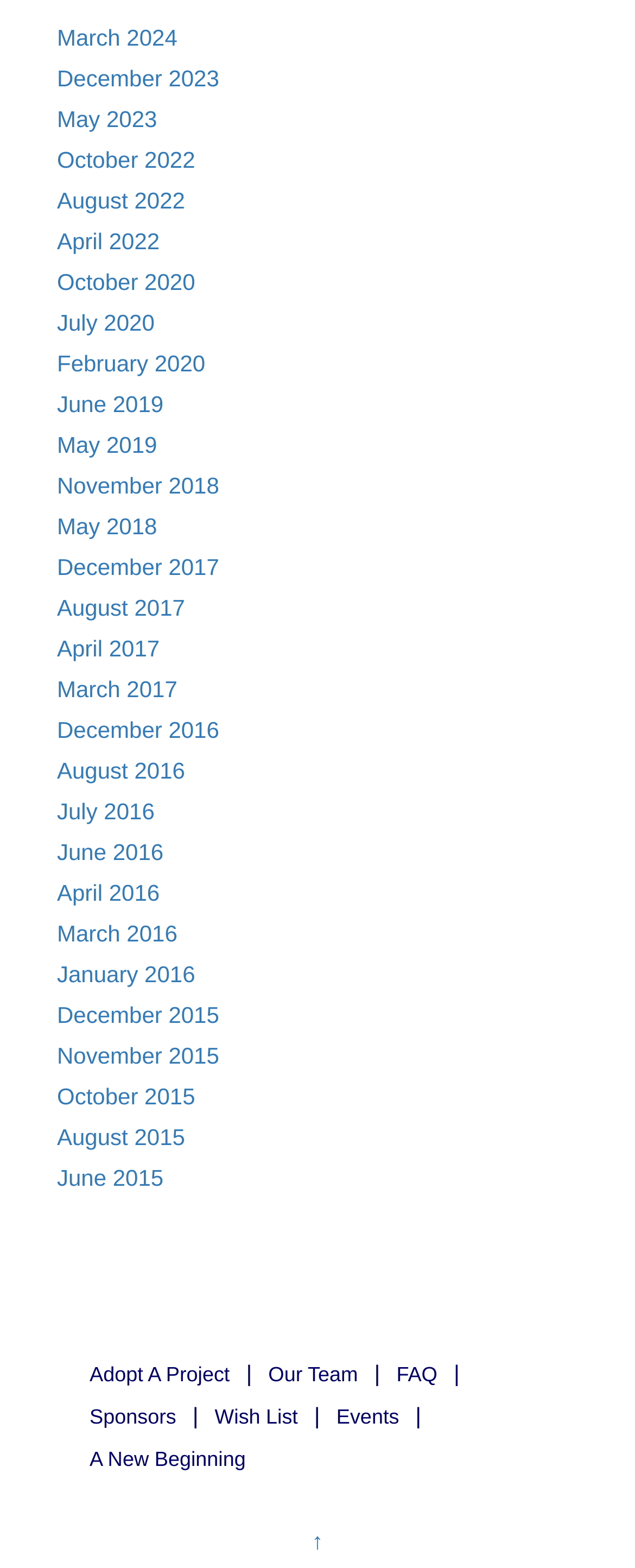Please give a concise answer to this question using a single word or phrase: 
What is the earliest month listed on the webpage?

January 2016